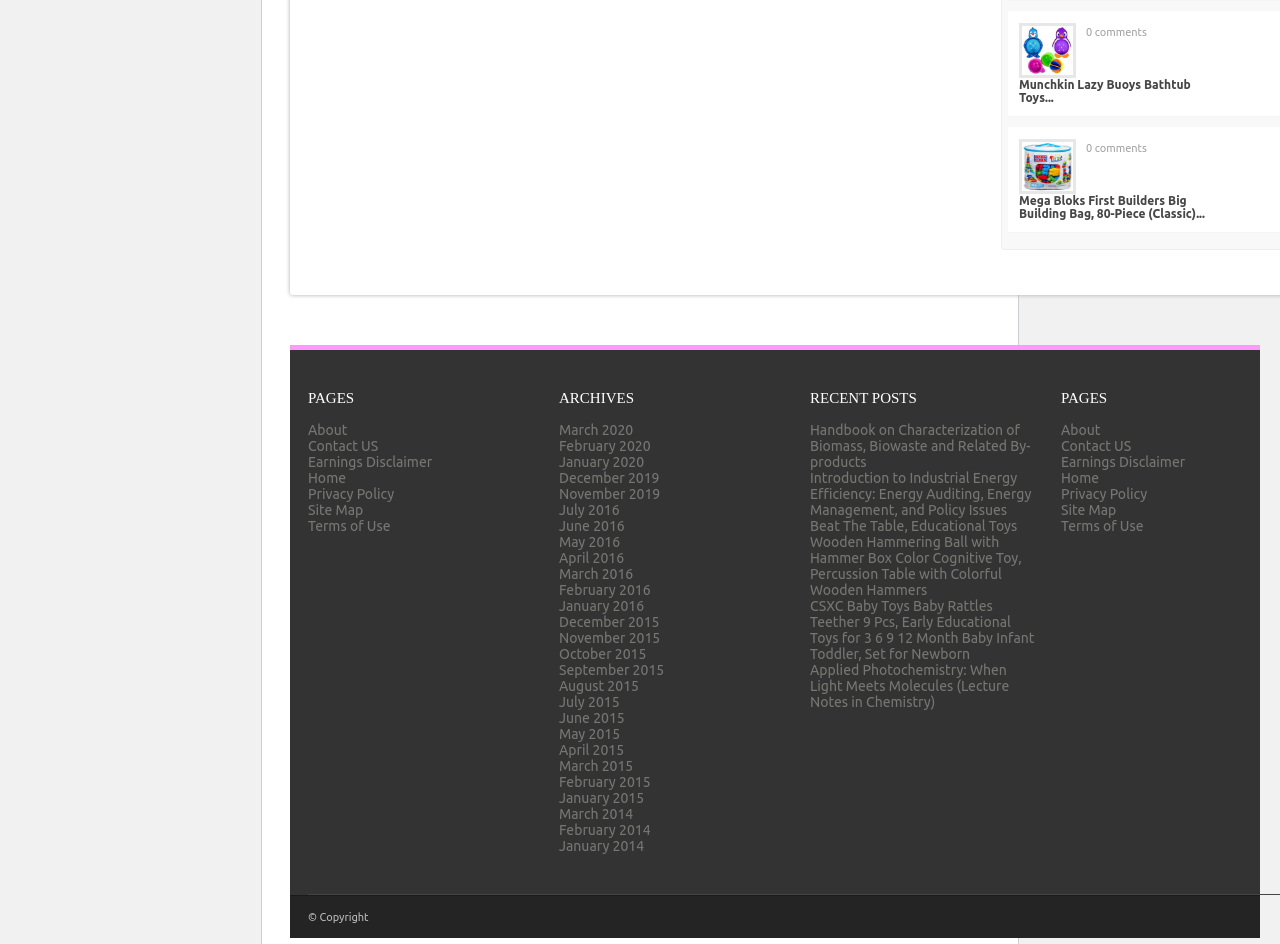Identify the bounding box coordinates of the clickable region to carry out the given instruction: "Read Mega Bloks First Builders Big Building Bag, 80-Piece product description".

[0.796, 0.206, 0.941, 0.233]